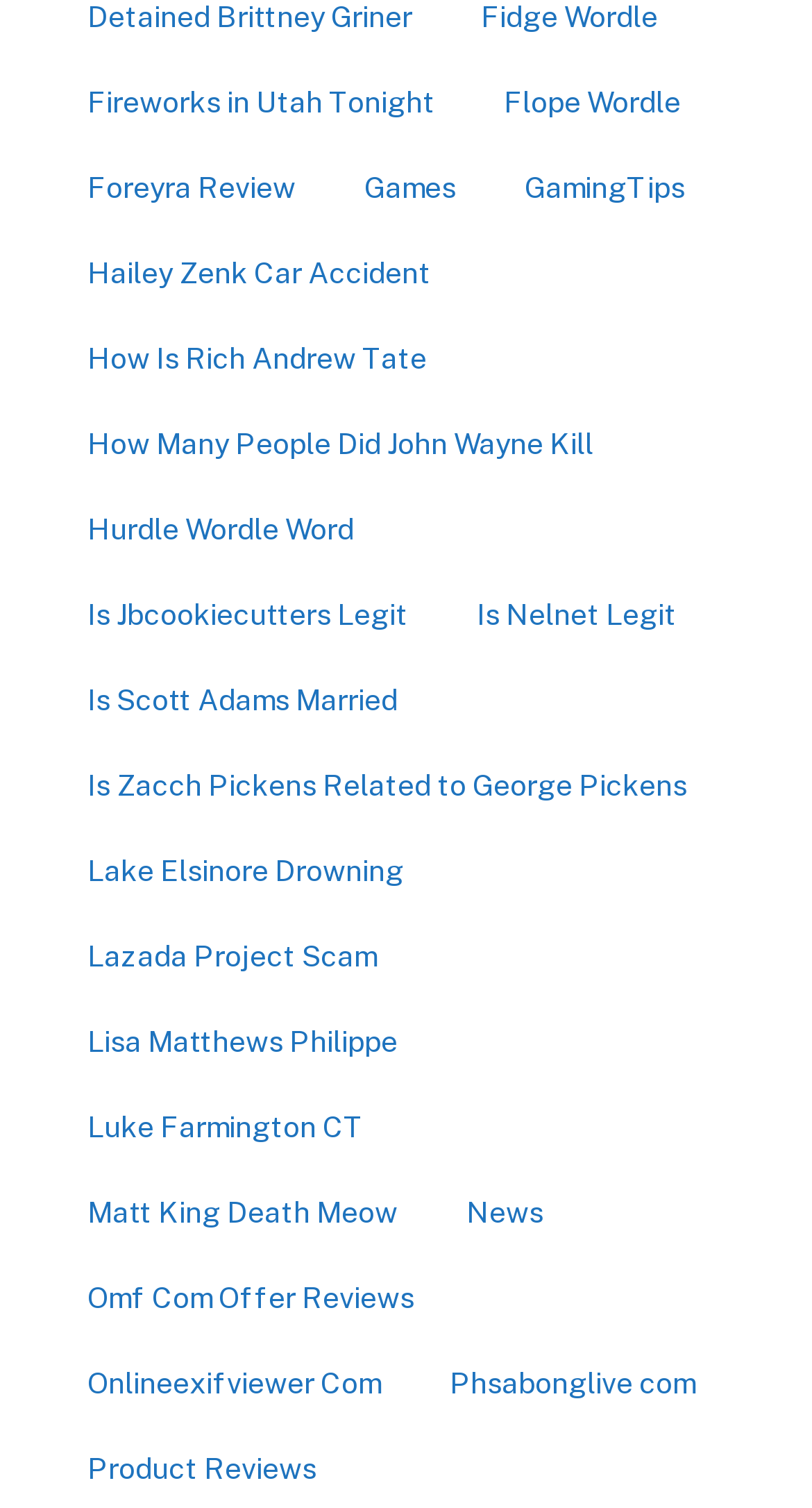Please locate the bounding box coordinates of the region I need to click to follow this instruction: "Explore Games".

[0.418, 0.104, 0.592, 0.147]